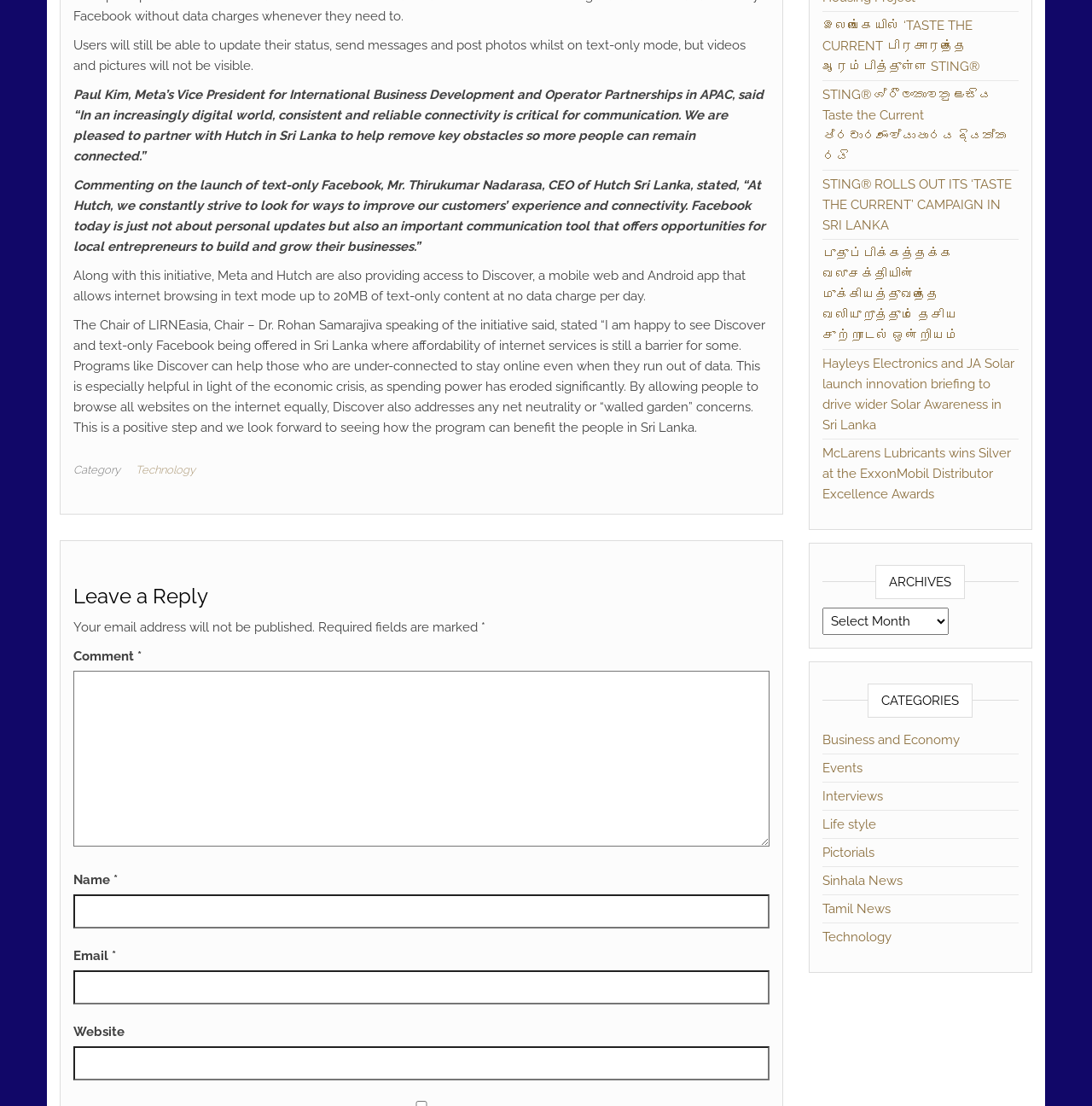Find the bounding box coordinates corresponding to the UI element with the description: "Sinhala News". The coordinates should be formatted as [left, top, right, bottom], with values as floats between 0 and 1.

[0.753, 0.789, 0.826, 0.803]